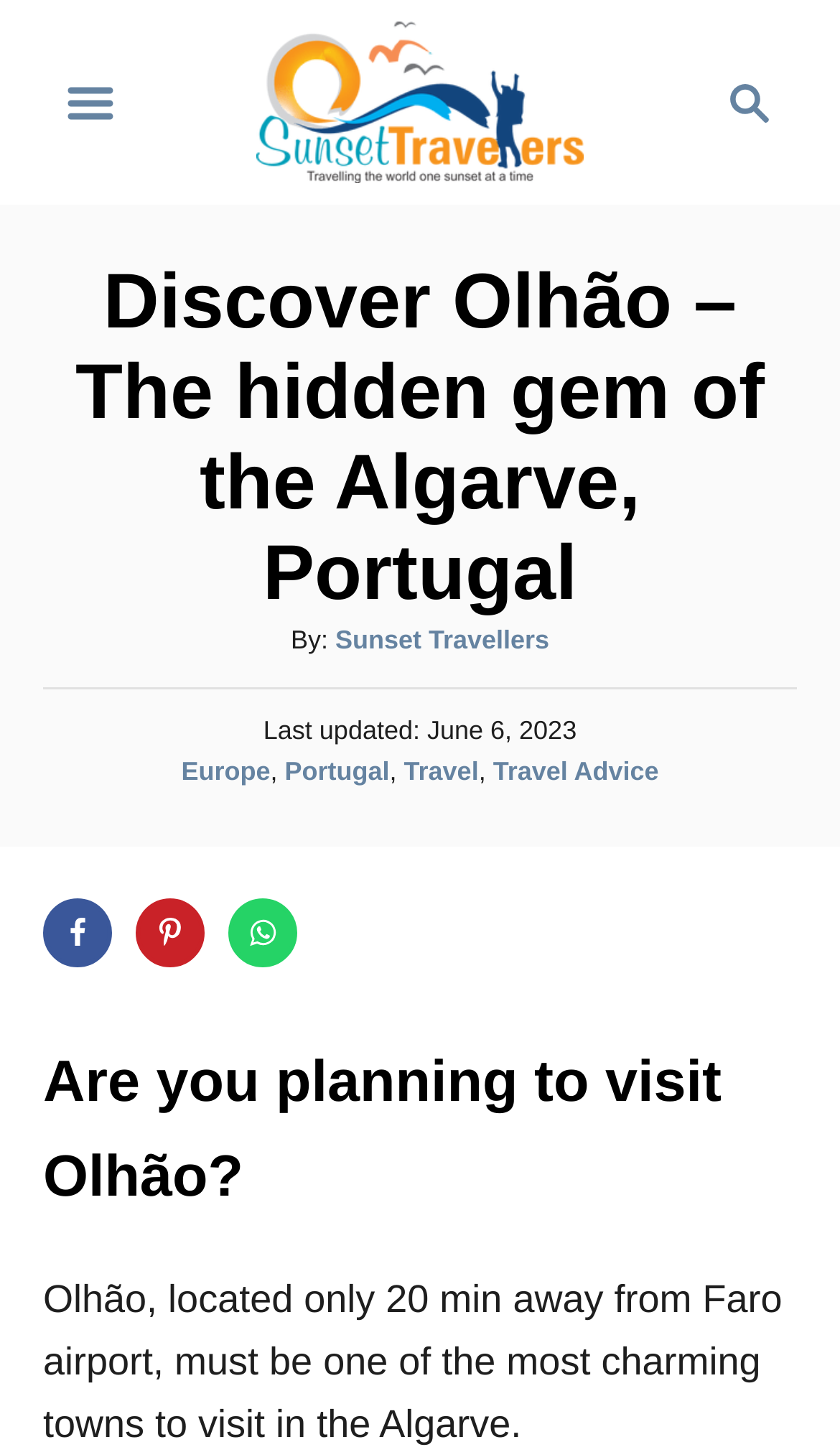Locate the bounding box coordinates of the element I should click to achieve the following instruction: "Save to Pinterest".

[0.162, 0.621, 0.254, 0.669]